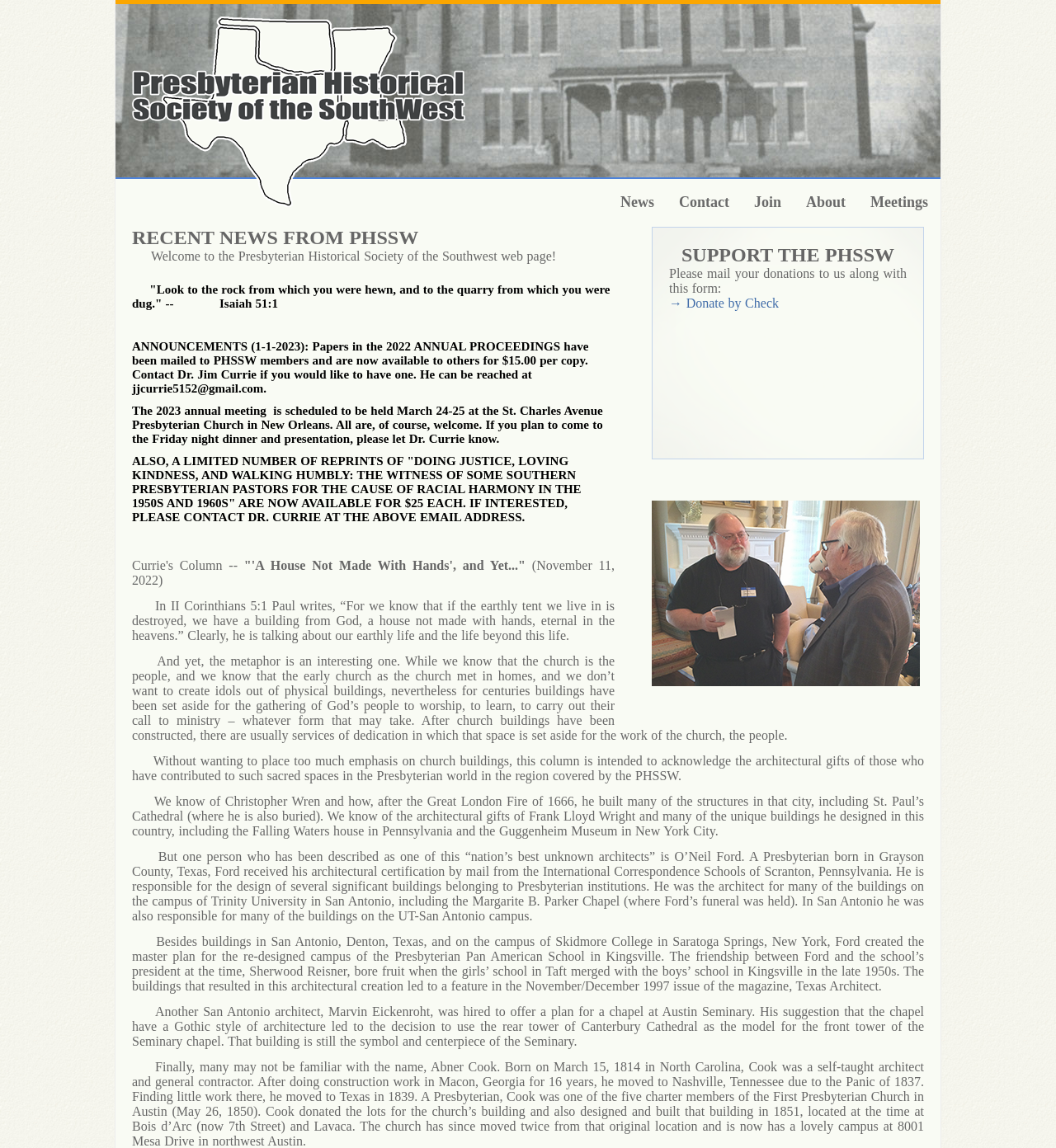Who is the architect mentioned as one of the 'nation’s best unknown architects'?
Using the visual information, reply with a single word or short phrase.

O’Neil Ford